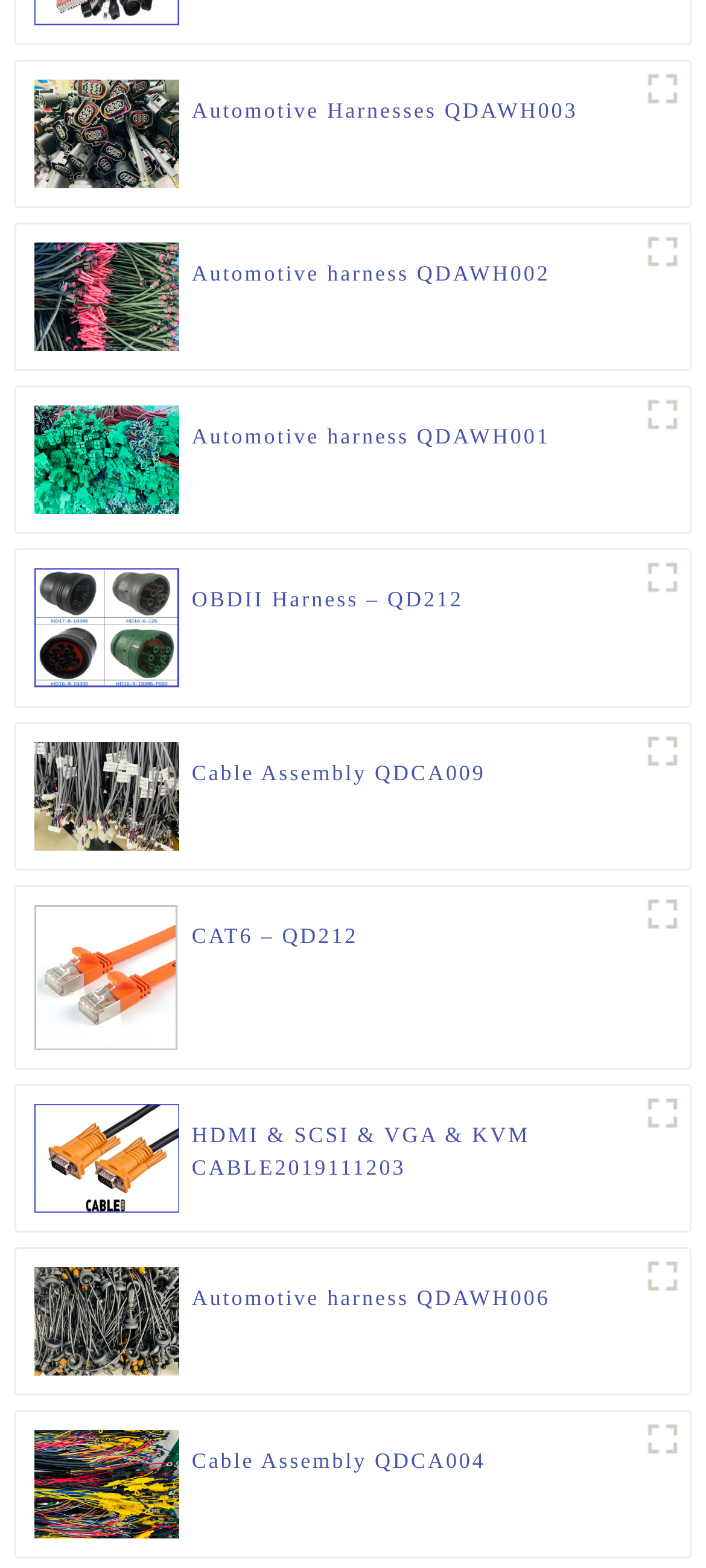Respond with a single word or phrase to the following question: How many figures are on the webpage?

6